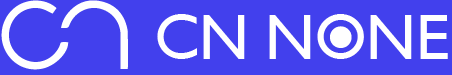Provide a comprehensive description of the image.

The image displays the logo for "Cn None," characterized by a modern and sleek design. The background is a vibrant blue, with the logo text rendered in white for a striking contrast. The logo features a stylized representation of the letters "C" and "N," which are interconnected in a unique way, conveying a sense of versatility and innovation. This branding is likely associated with topics related to home improvement or real estate, as indicated by its presence in the context of an article discussing the importance of adaptability in home layouts.